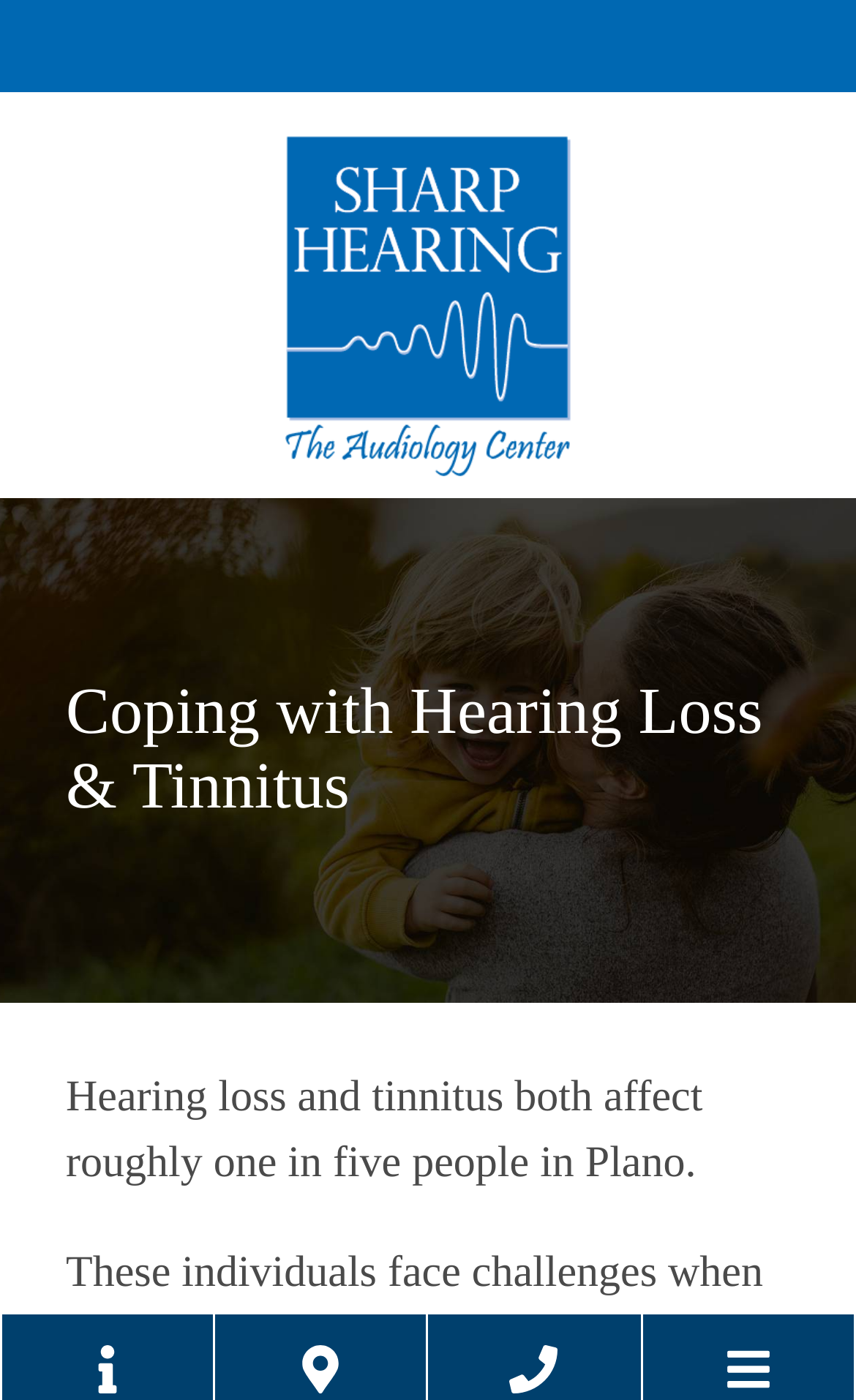What is the text of the webpage's headline?

Coping with Hearing Loss & Tinnitus